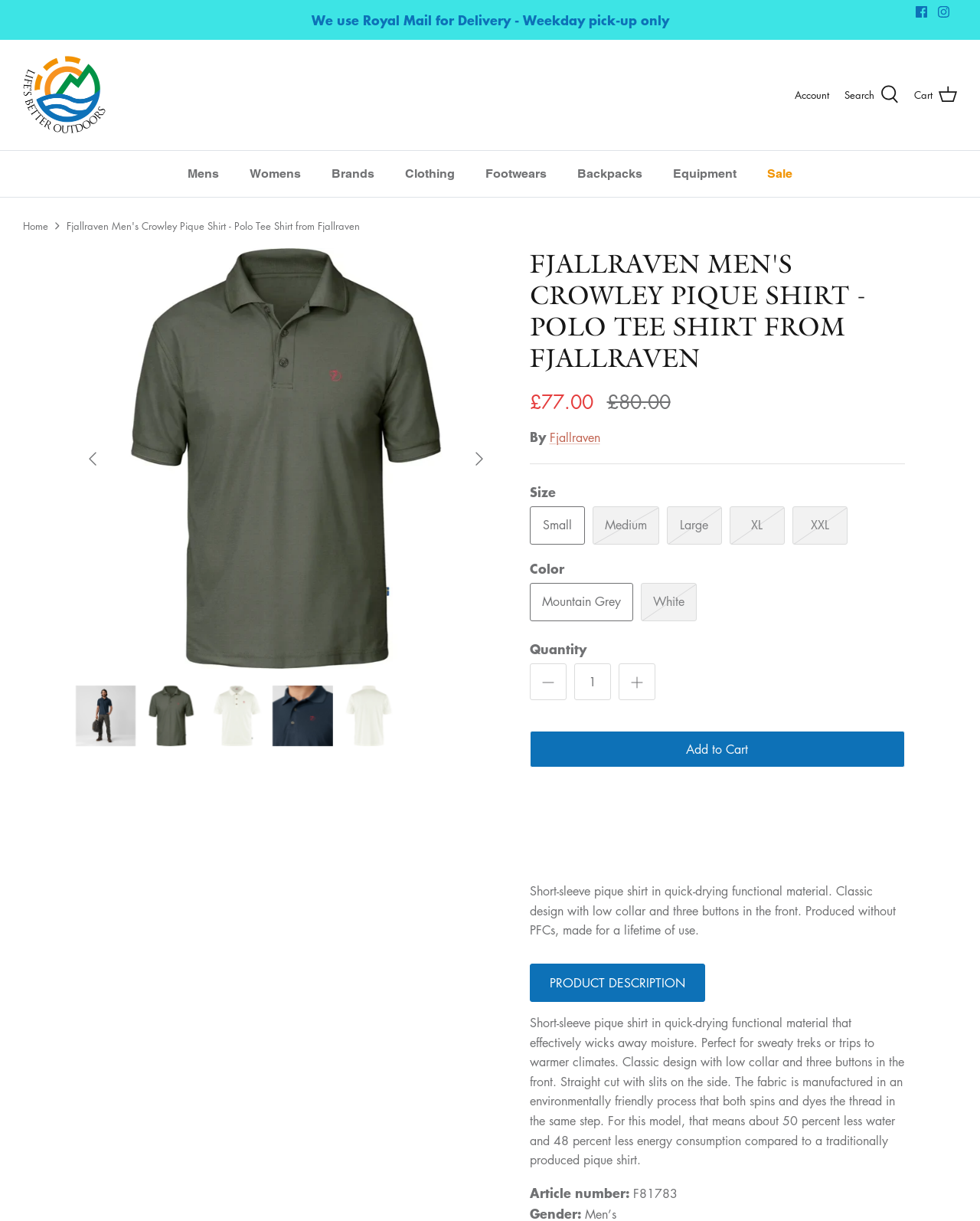Could you highlight the region that needs to be clicked to execute the instruction: "Select a different size"?

[0.54, 0.395, 0.567, 0.41]